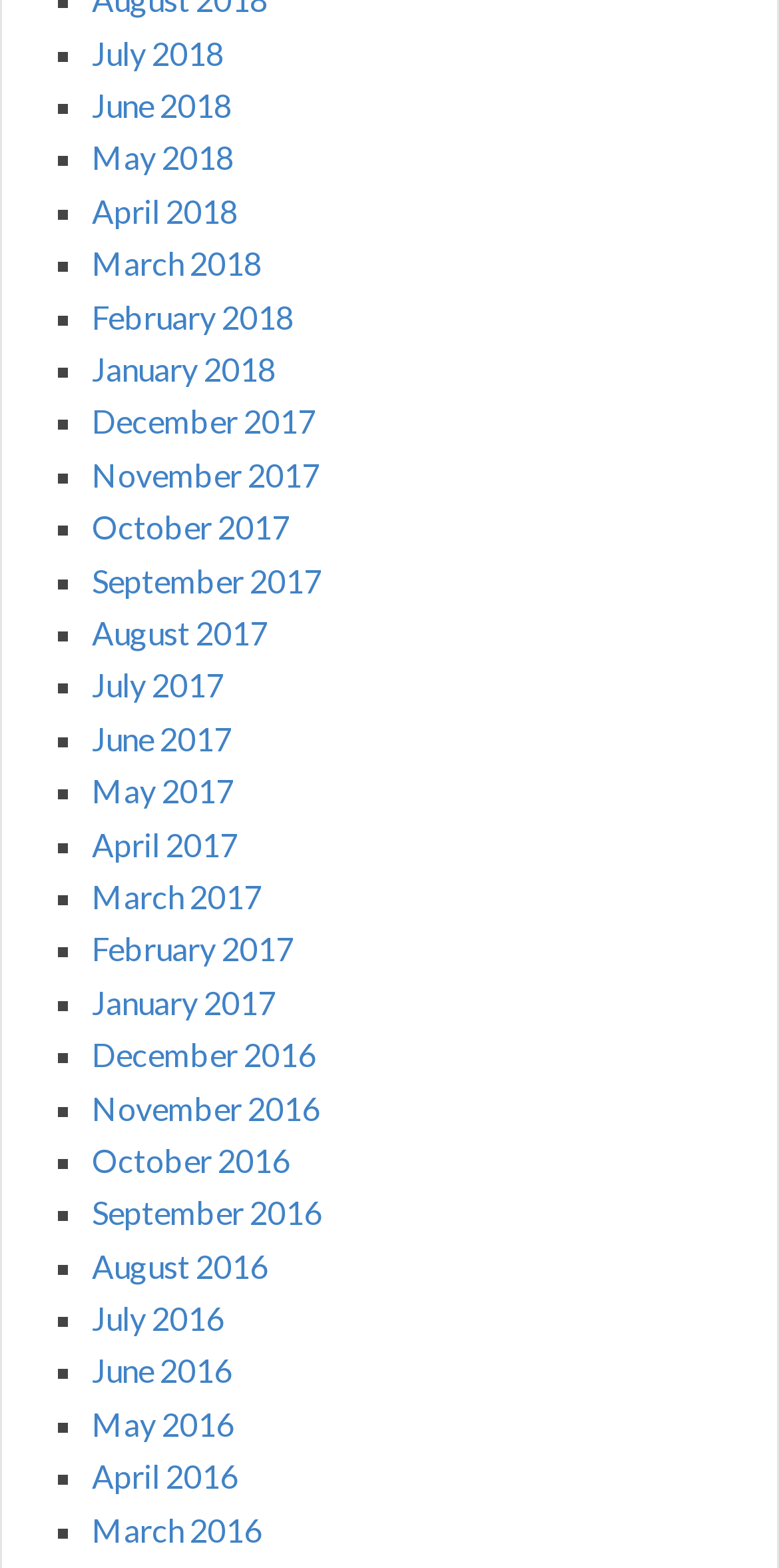Respond concisely with one word or phrase to the following query:
How many months are listed?

24